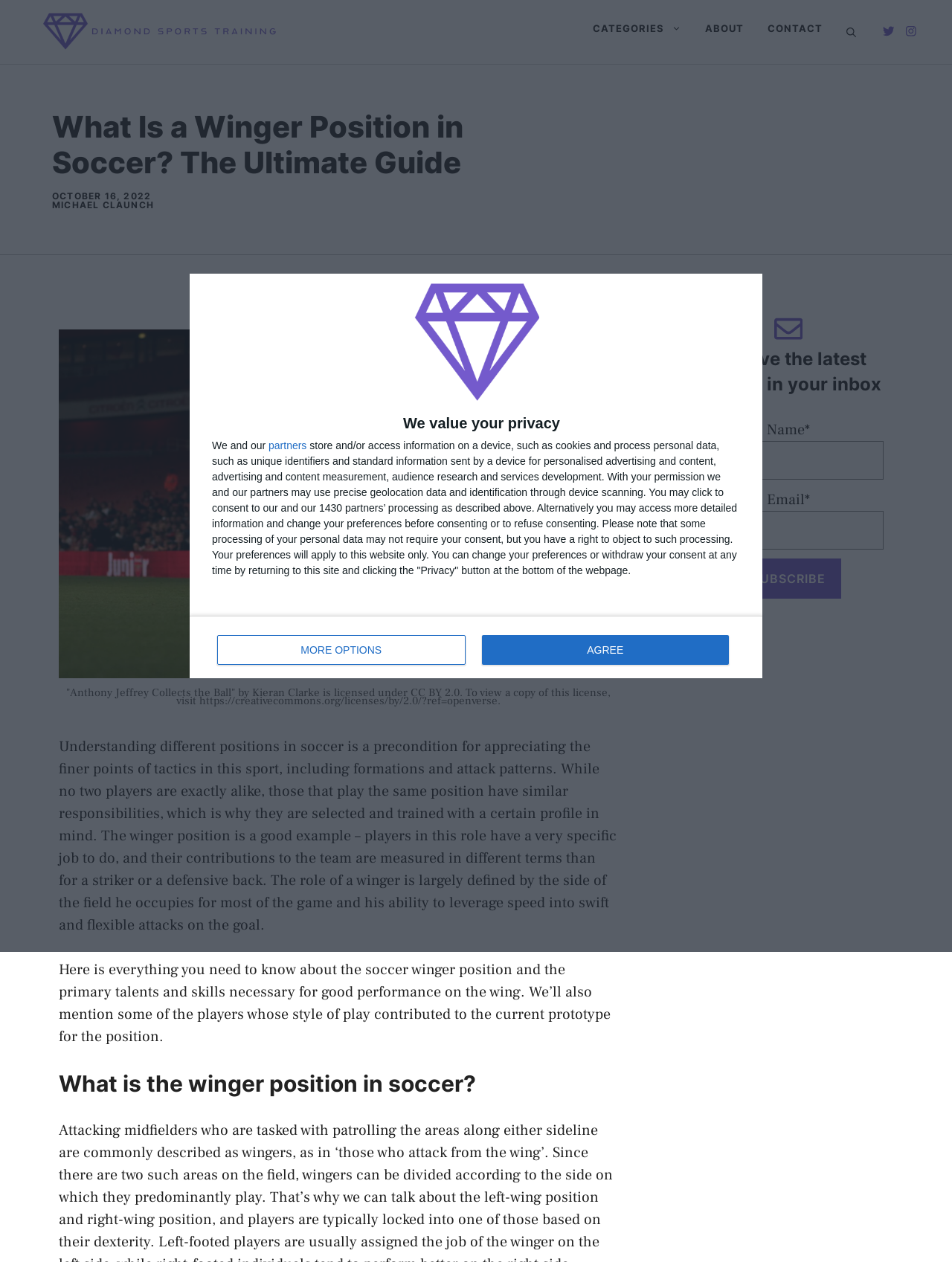Please answer the following question using a single word or phrase: 
What is the license of the image 'Anthony Jeffrey Collects the Ball'

CC BY 2.0